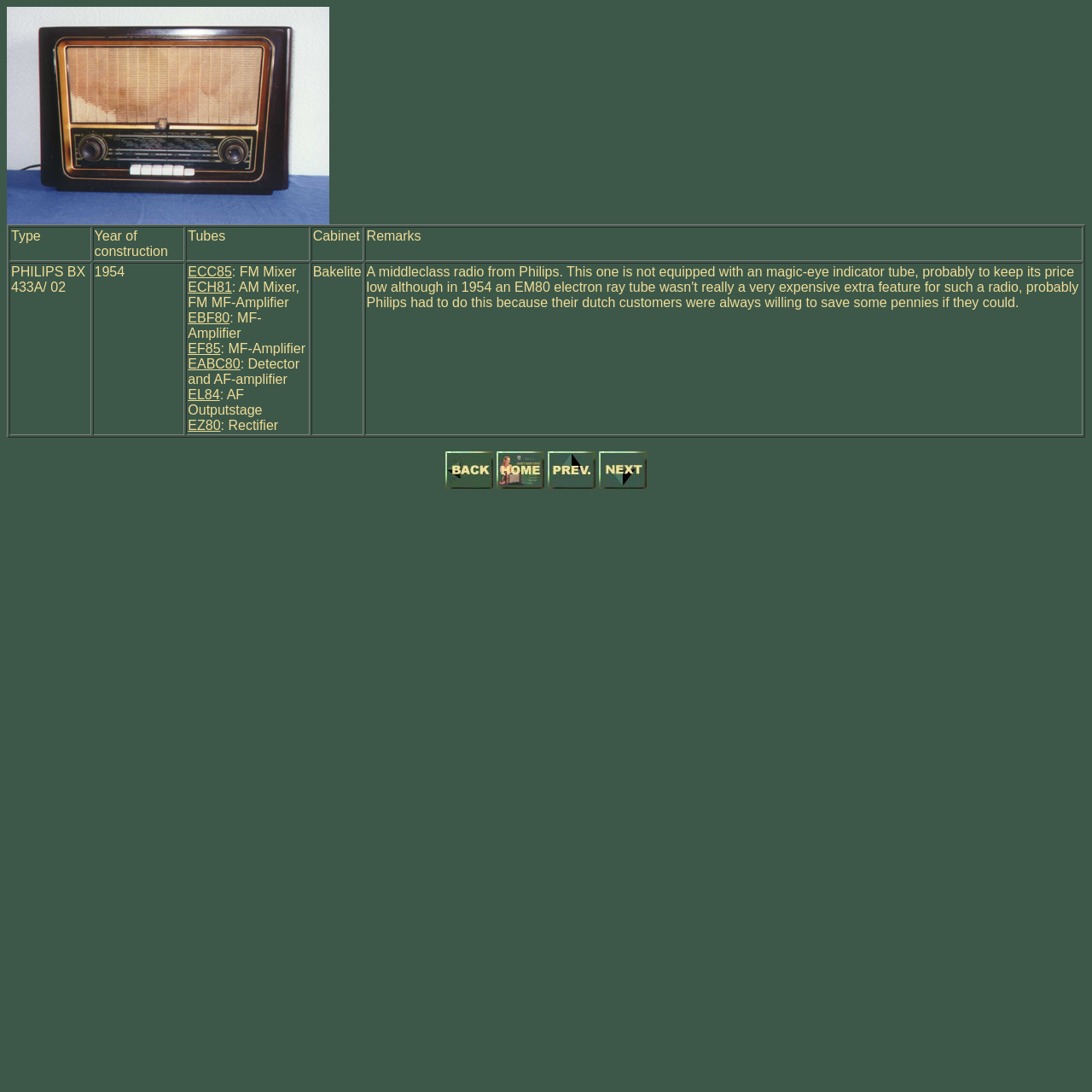Please provide a comprehensive response to the question below by analyzing the image: 
What is the year of construction of the radio?

The year of construction of the radio can be found in the table on the webpage, specifically in the first row and second column, where it is labeled as 'Year of construction'.